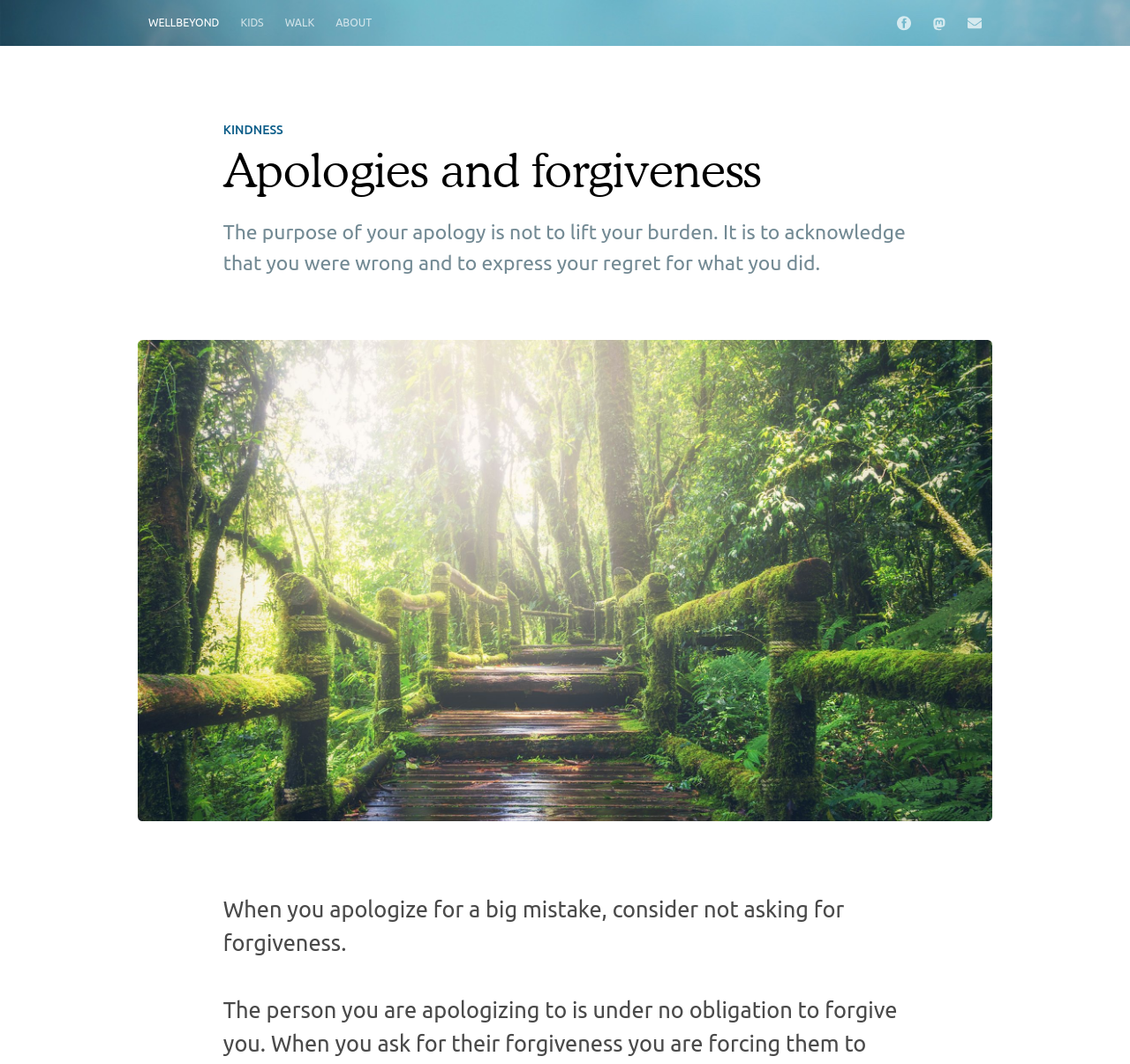Refer to the image and provide an in-depth answer to the question:
How many paragraphs of text are there?

I counted the number of paragraphs of text by looking at the static text elements, which are 'The purpose of your apology is not to lift your burden...' and 'When you apologize for a big mistake, consider not asking for forgiveness.'.